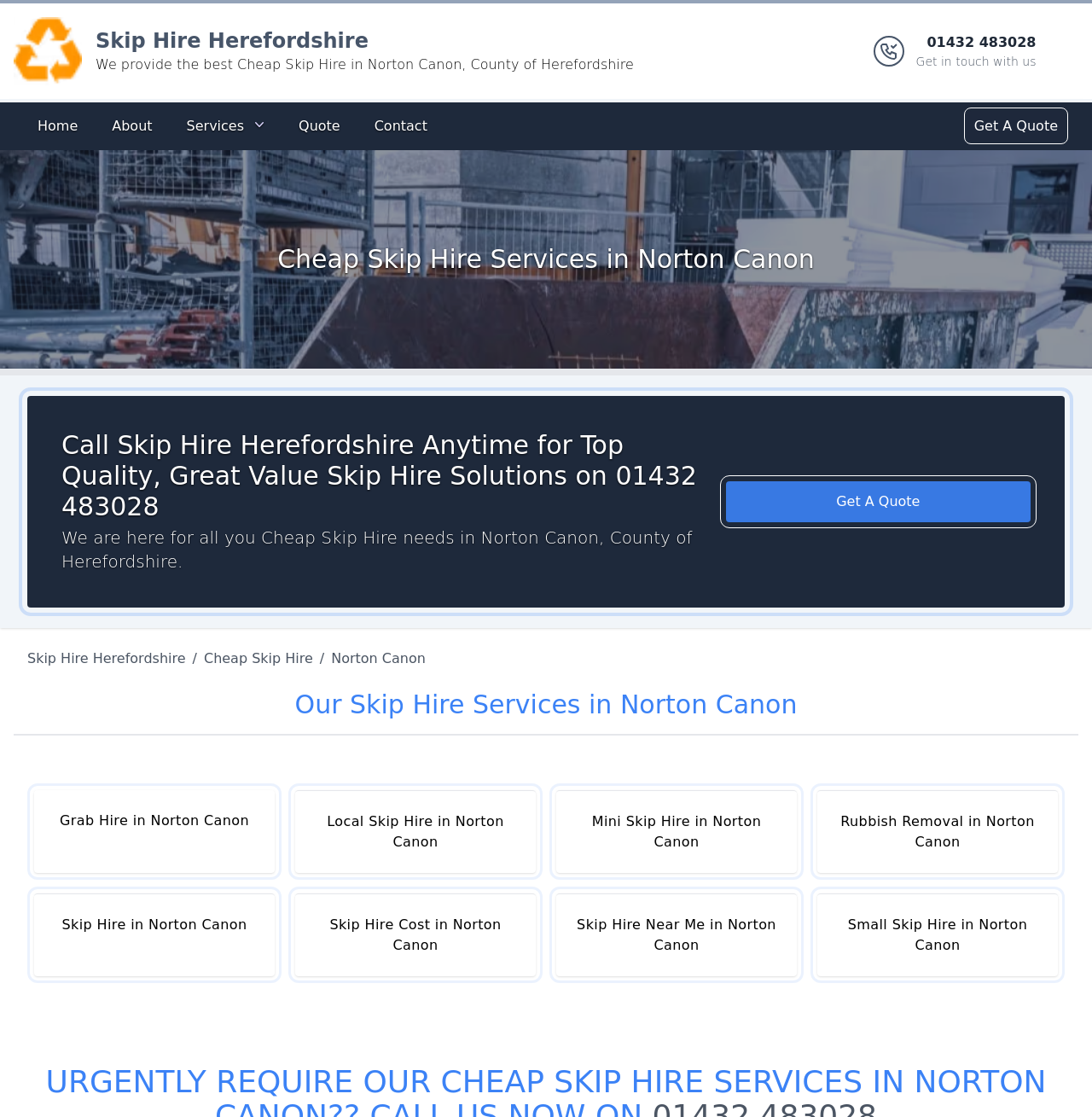What is the location where the company provides its services?
Refer to the image and provide a concise answer in one word or phrase.

Norton Canon, County of Herefordshire